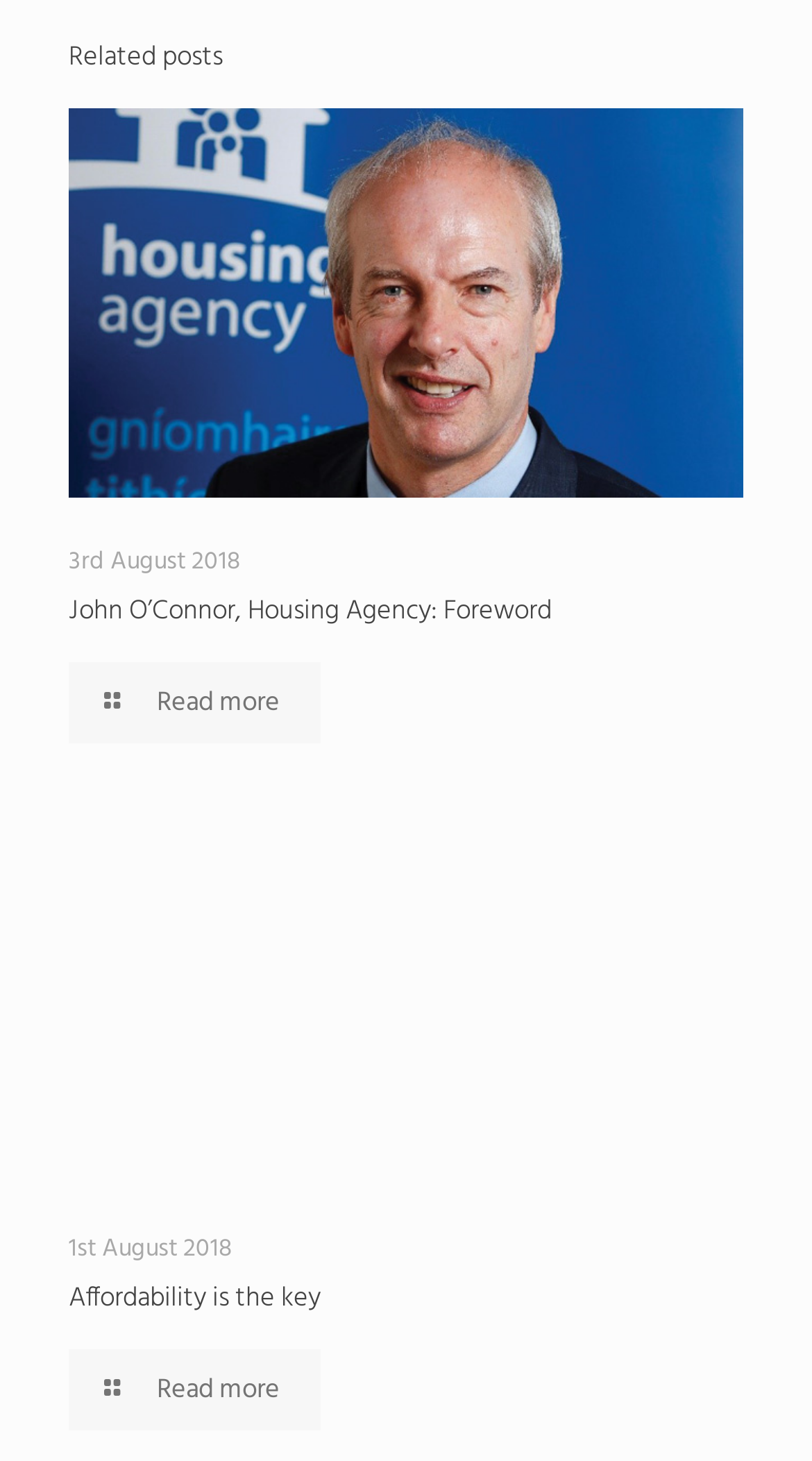How many related posts are there?
Please give a detailed answer to the question using the information shown in the image.

I counted the number of headings with the text 'Read more' which indicates a related post, and there are 5 of them.